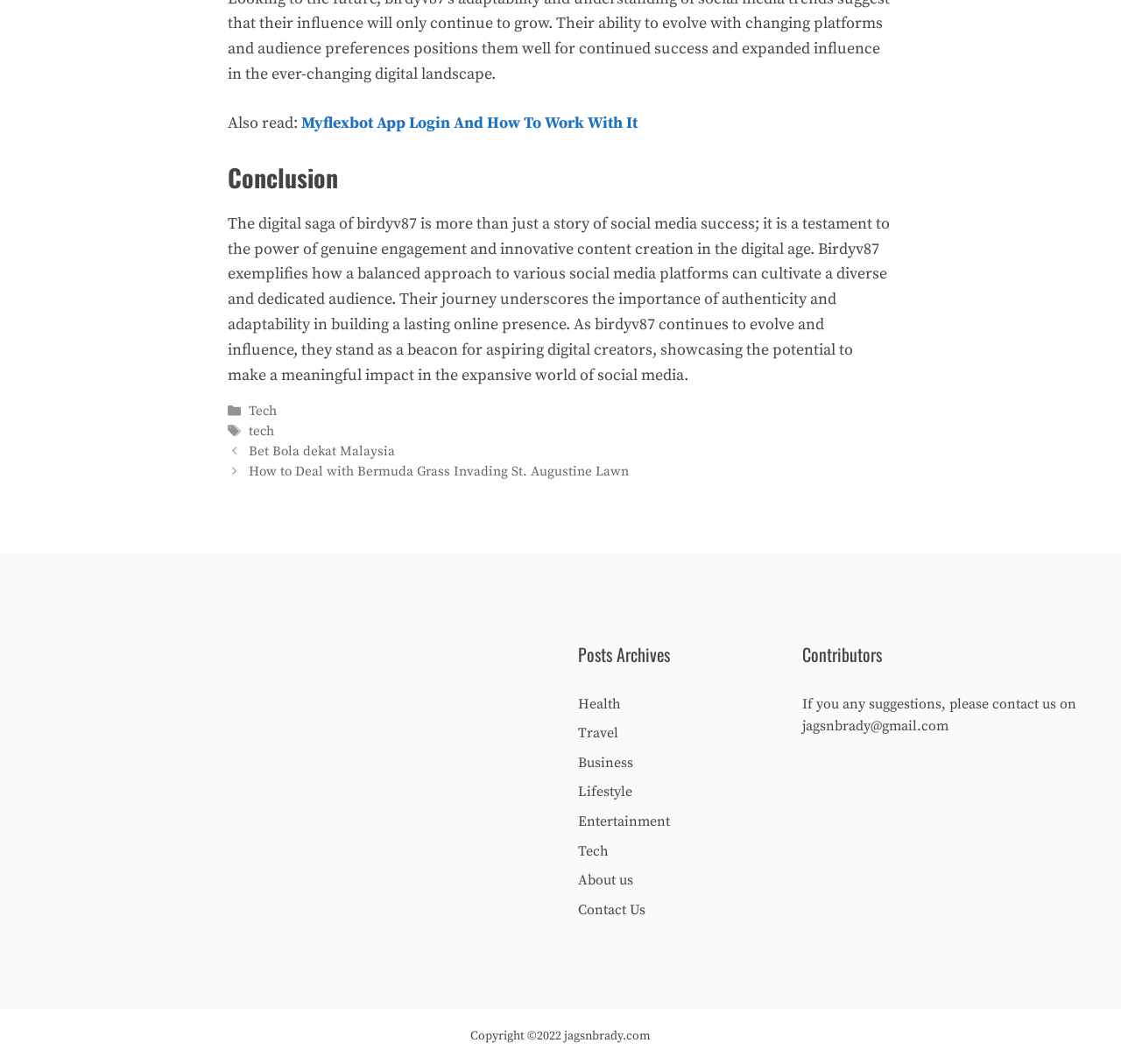Using the element description provided, determine the bounding box coordinates in the format (top-left x, top-left y, bottom-right x, bottom-right y). Ensure that all values are floating point numbers between 0 and 1. Element description: Bet Bola dekat Malaysia

[0.222, 0.417, 0.353, 0.432]